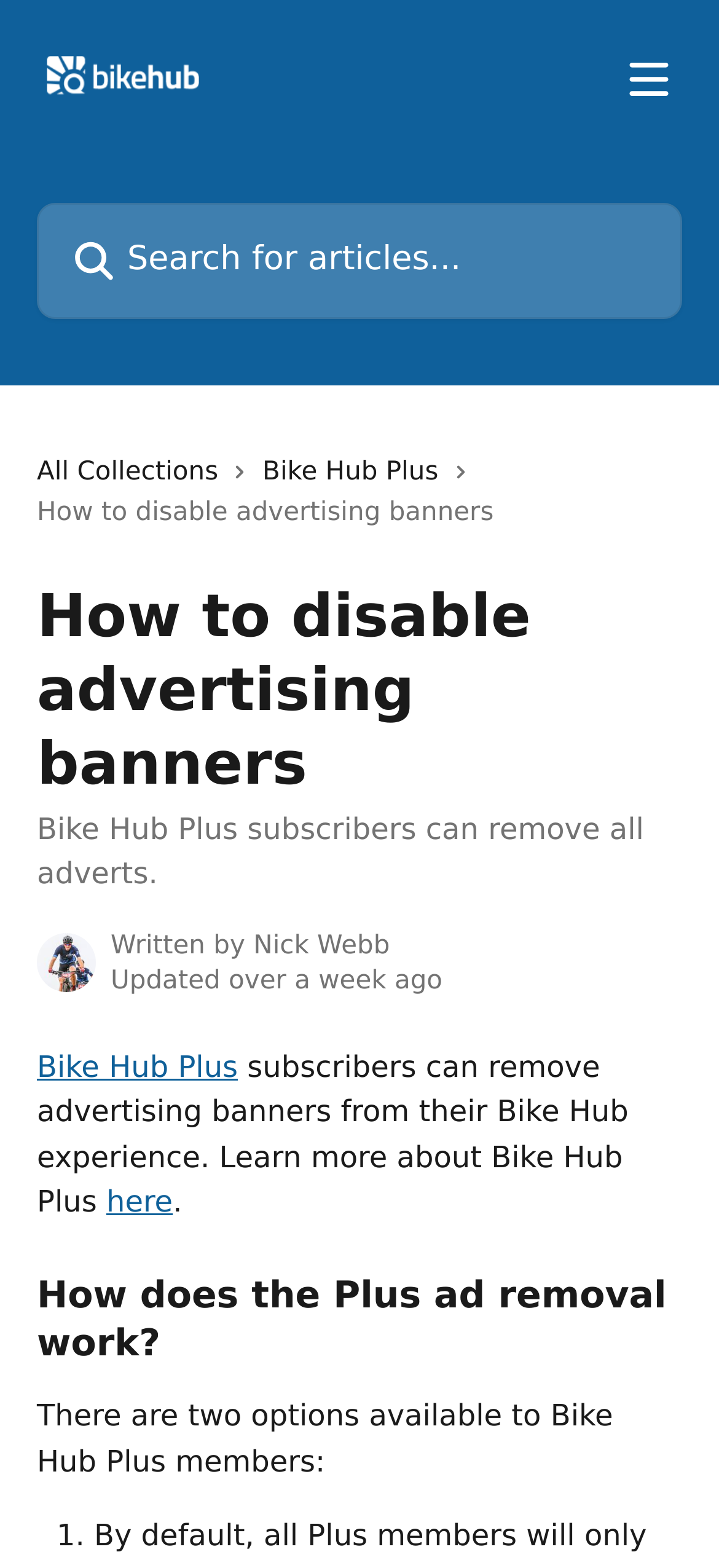What is the benefit of being a Bike Hub Plus subscriber? Analyze the screenshot and reply with just one word or a short phrase.

Remove all adverts